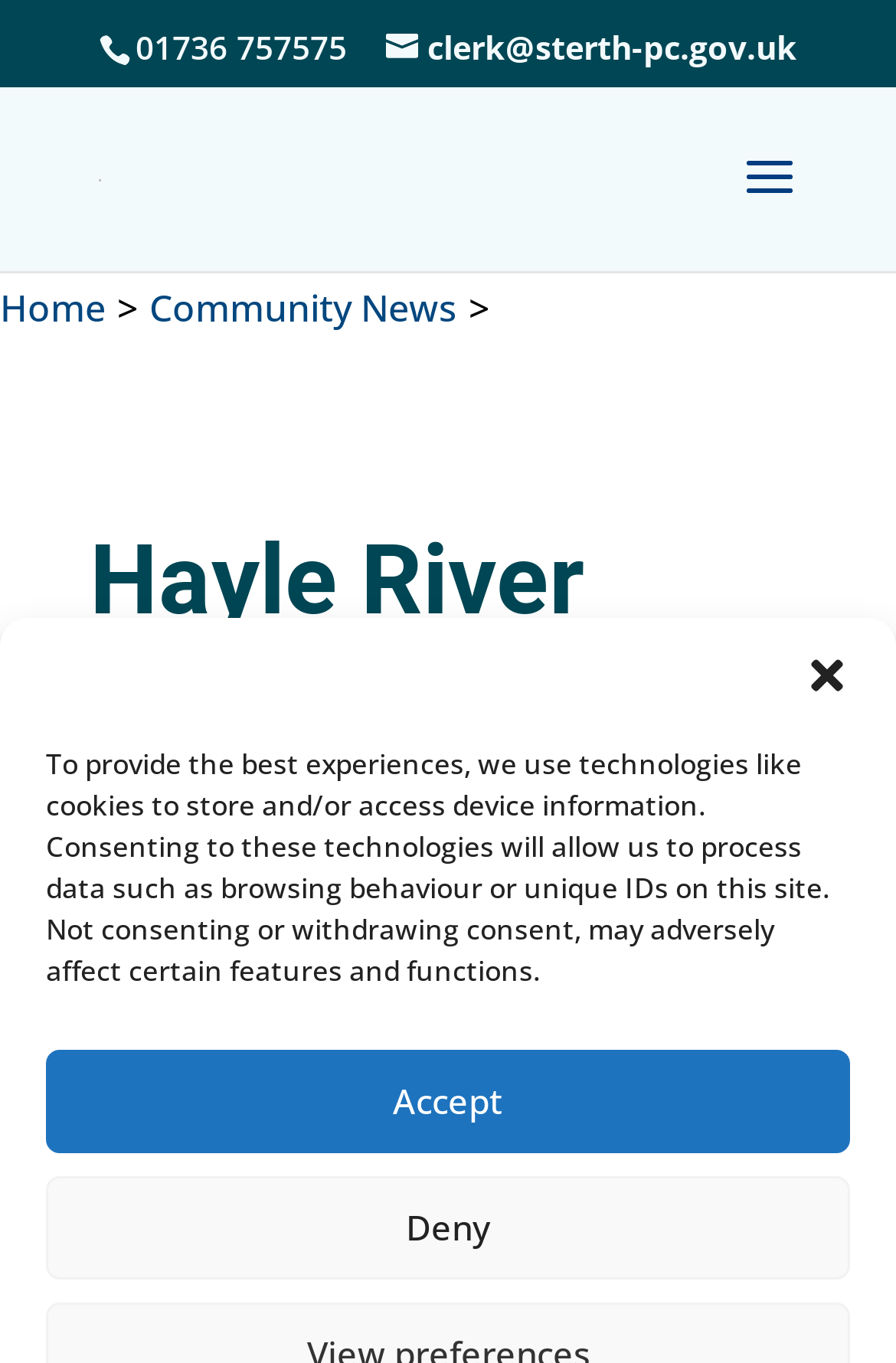Please find the bounding box for the UI element described by: "Accept".

[0.051, 0.77, 0.949, 0.846]